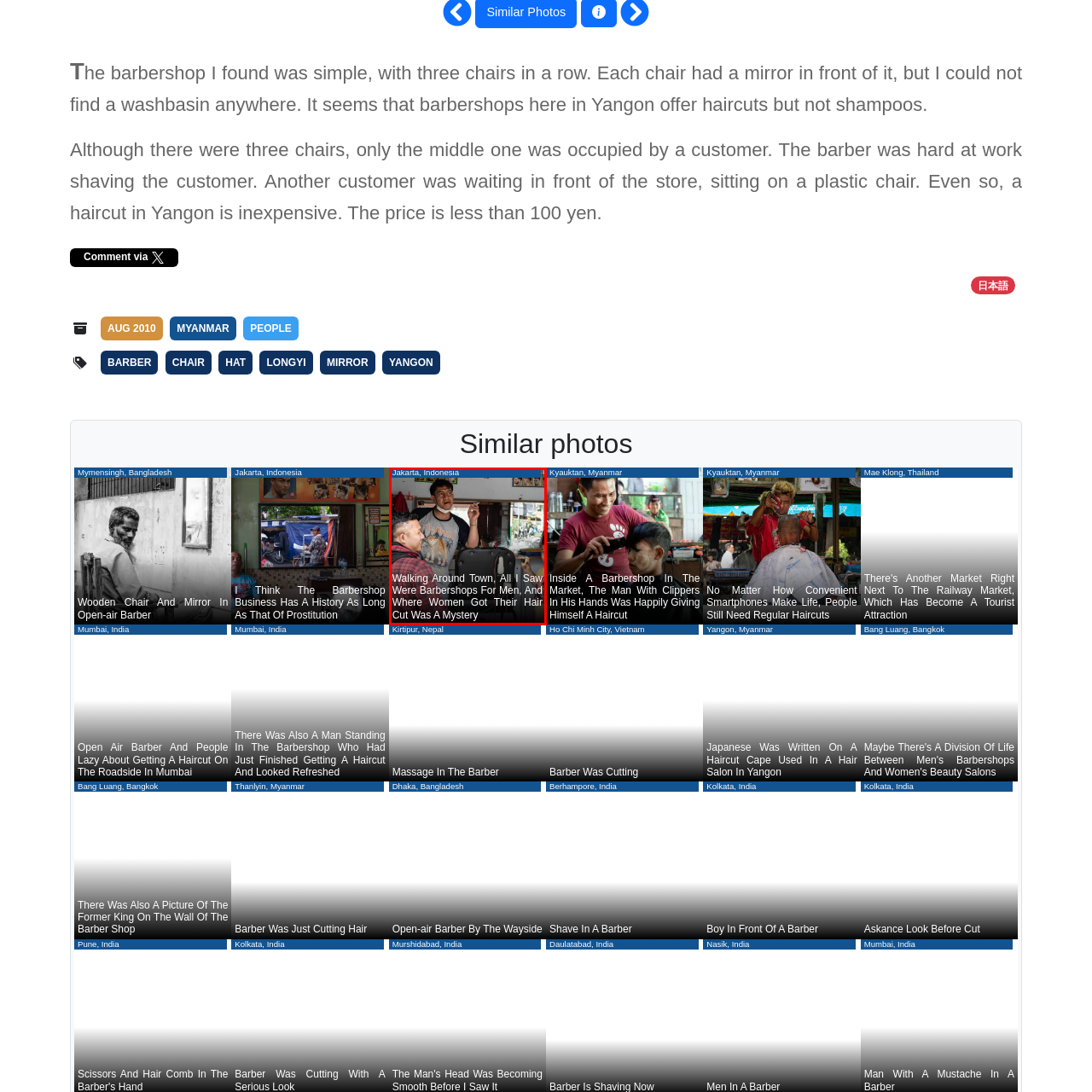Observe the image encased in the red box and deliver an in-depth response to the subsequent question by interpreting the details within the image:
Are there grooming essentials in the barbershop?

The caption describes the barbershop as being 'adorned with essentials for grooming', which implies that the necessary tools and equipment for grooming are present in the shop.